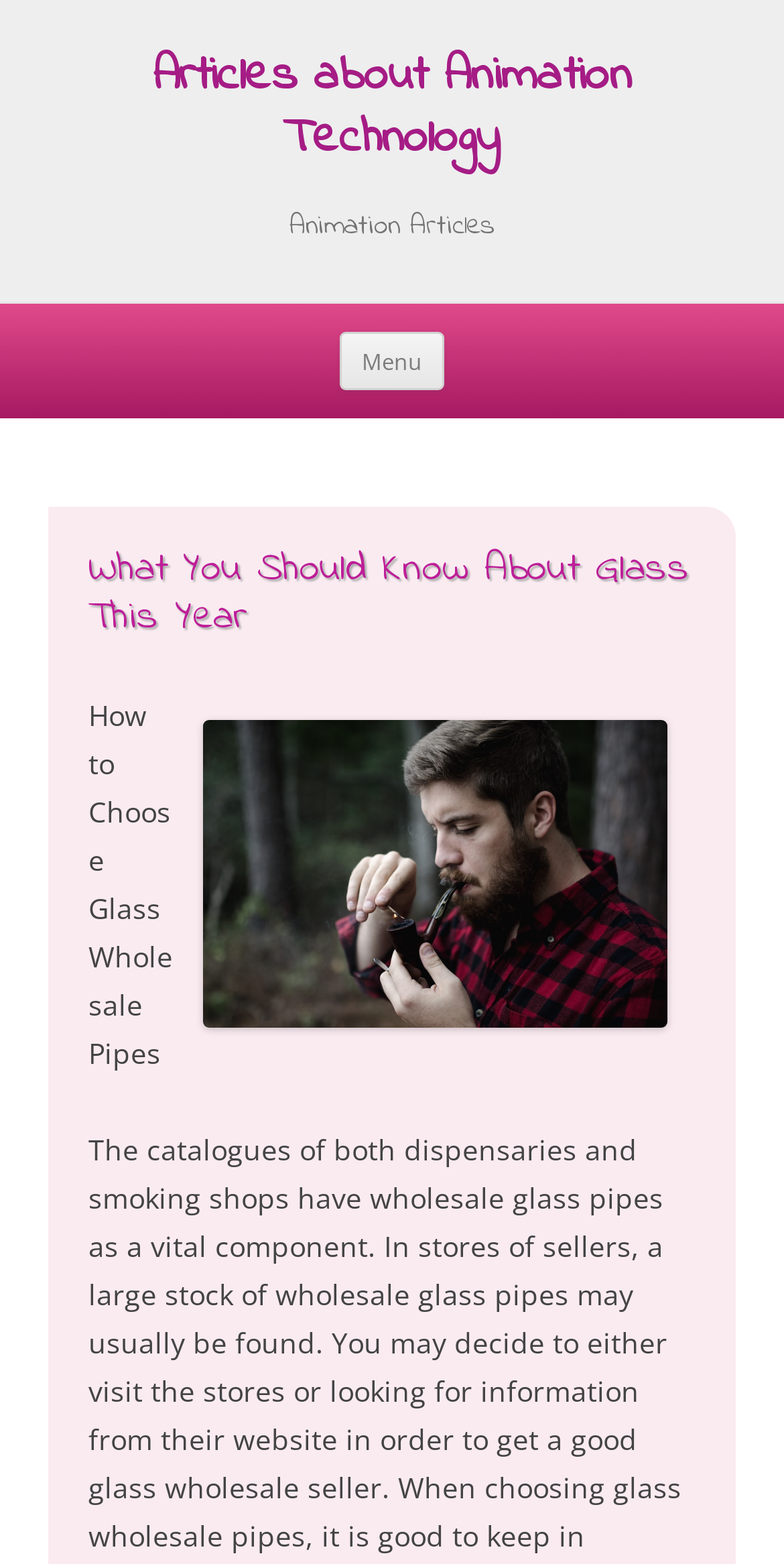What is the category of articles on this webpage?
Based on the screenshot, respond with a single word or phrase.

Animation Technology